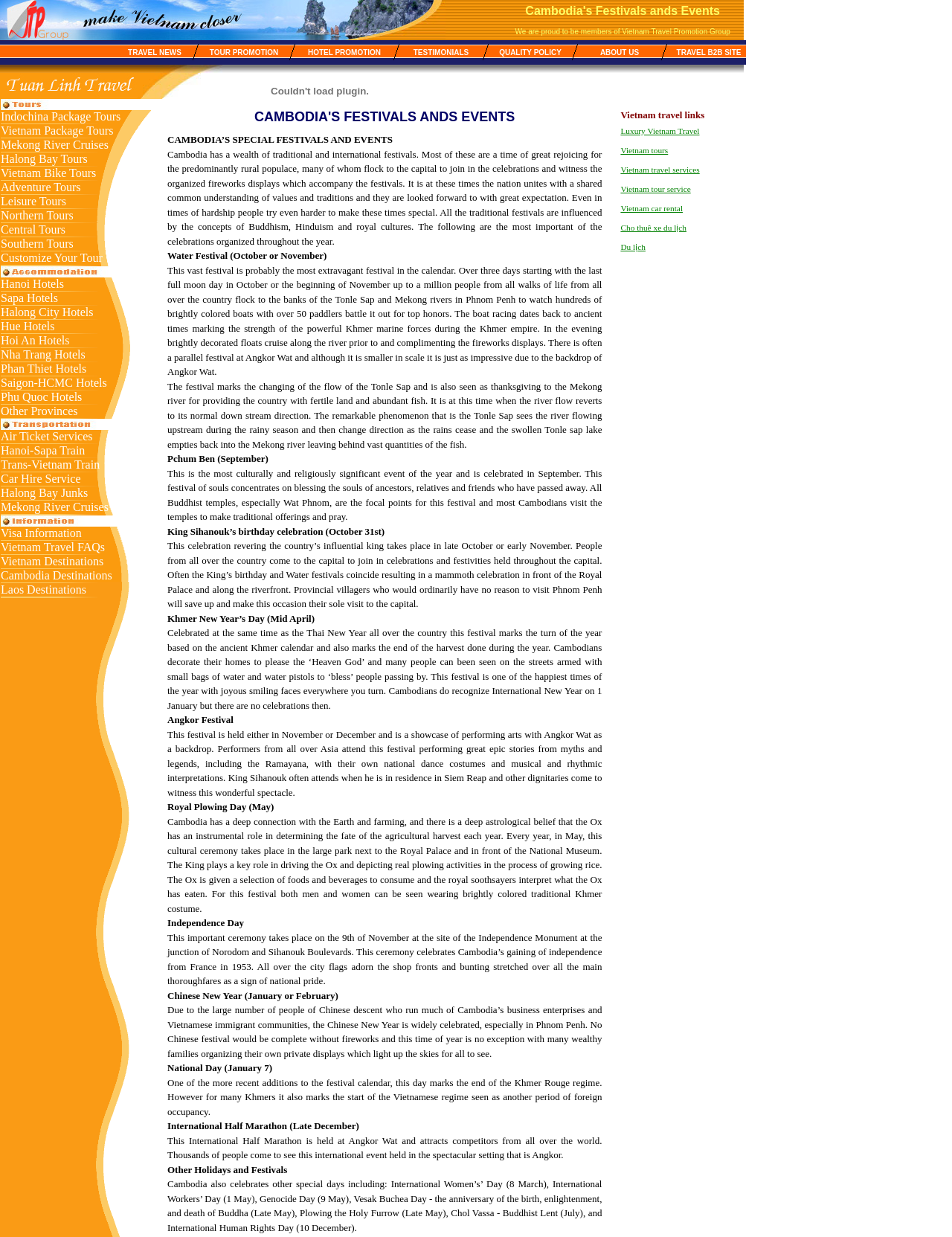What is the type of information provided about Vietnam tours?
Based on the image, answer the question with as much detail as possible.

The answer can be found in the second table cell of the second table row, where it mentions 'Information about transportation in Vietnam' and lists out various transportation services.